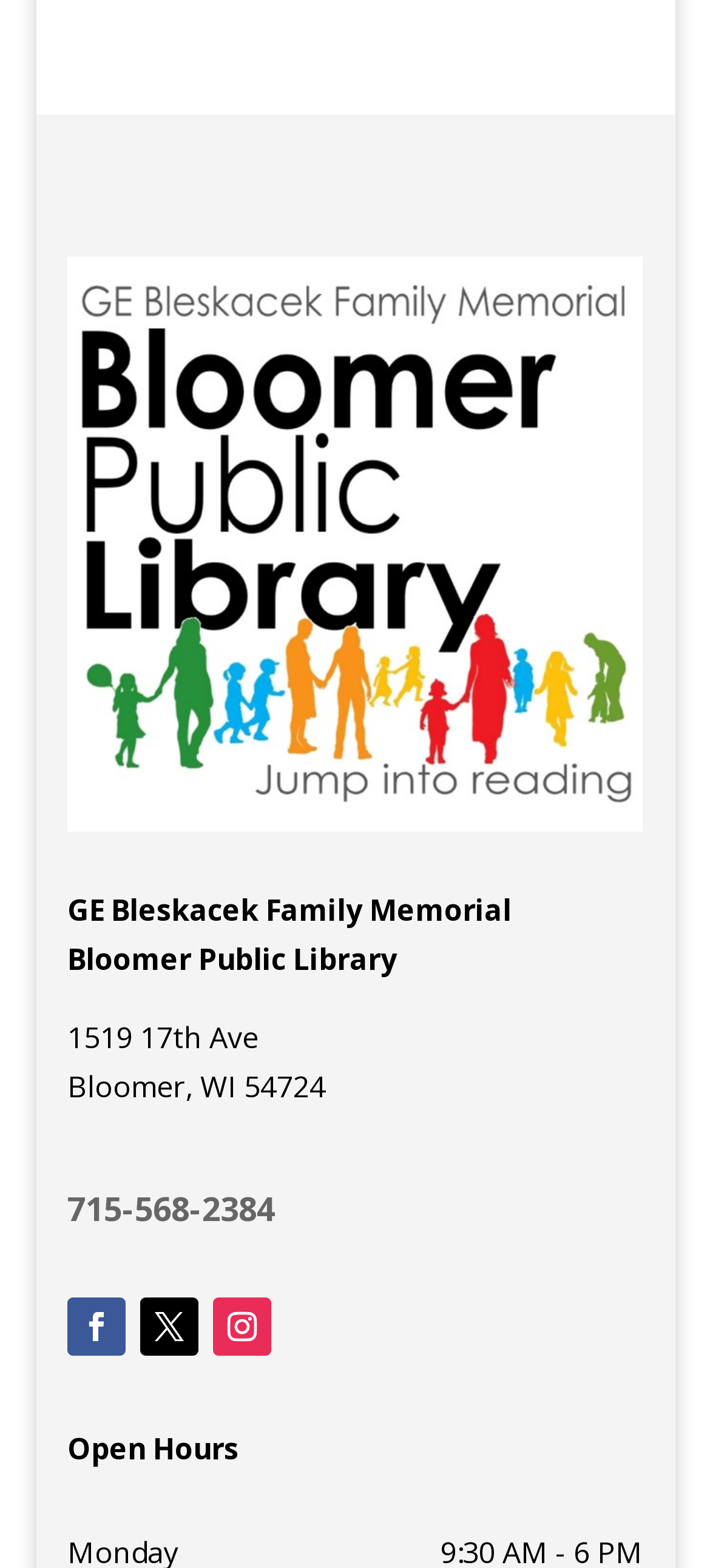What is the address of the library?
Refer to the image and answer the question using a single word or phrase.

1519 17th Ave, Bloomer, WI 54724